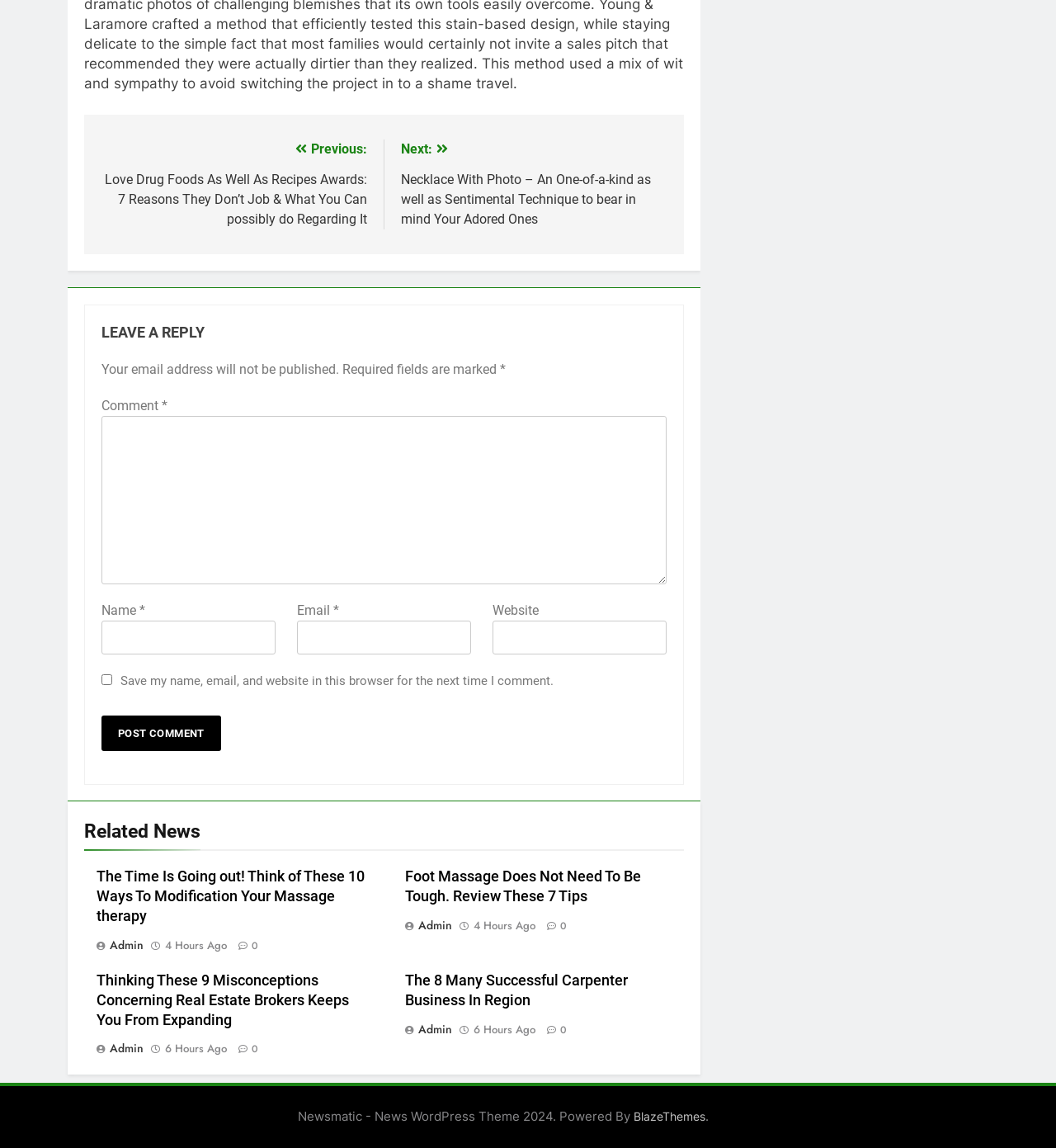What is the name of the WordPress theme used by the website?
Based on the image, answer the question with as much detail as possible.

The website uses a WordPress theme called Newsmatic, which is a news-themed template for WordPress websites.